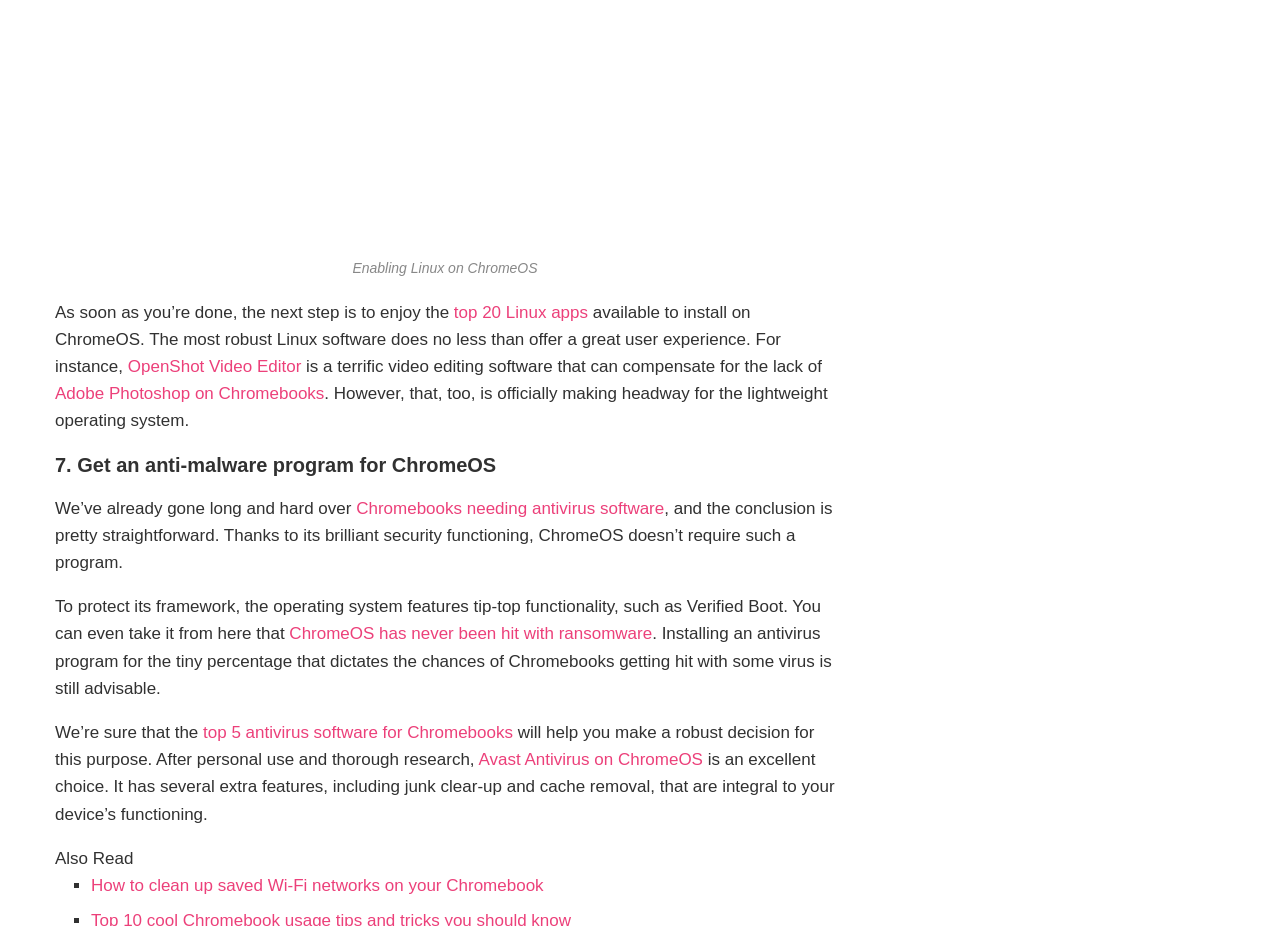Kindly provide the bounding box coordinates of the section you need to click on to fulfill the given instruction: "Read the article about how to clean up saved Wi-Fi networks on your Chromebook".

[0.071, 0.962, 0.425, 0.982]